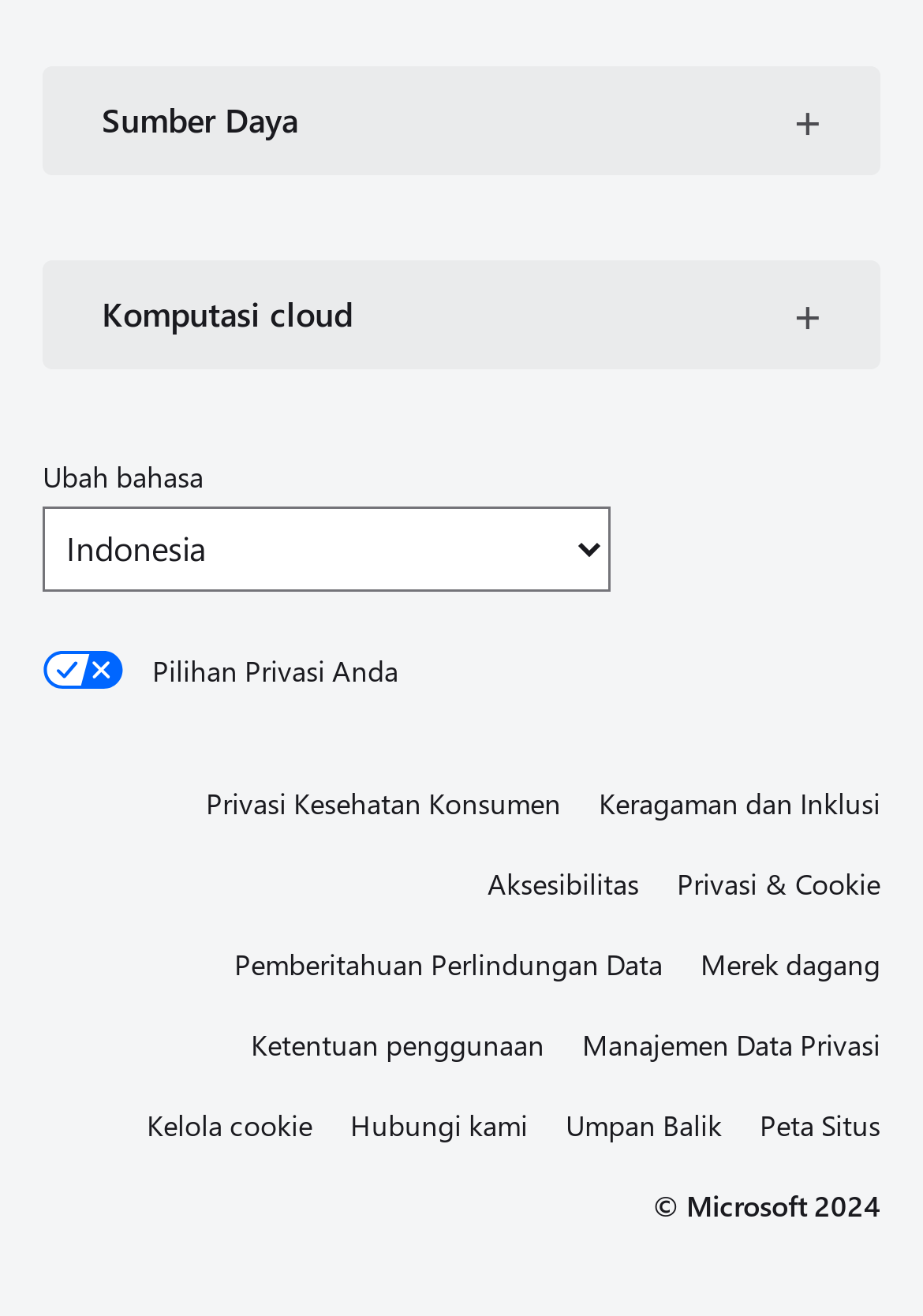Find and specify the bounding box coordinates that correspond to the clickable region for the instruction: "Change language".

[0.046, 0.385, 0.662, 0.45]